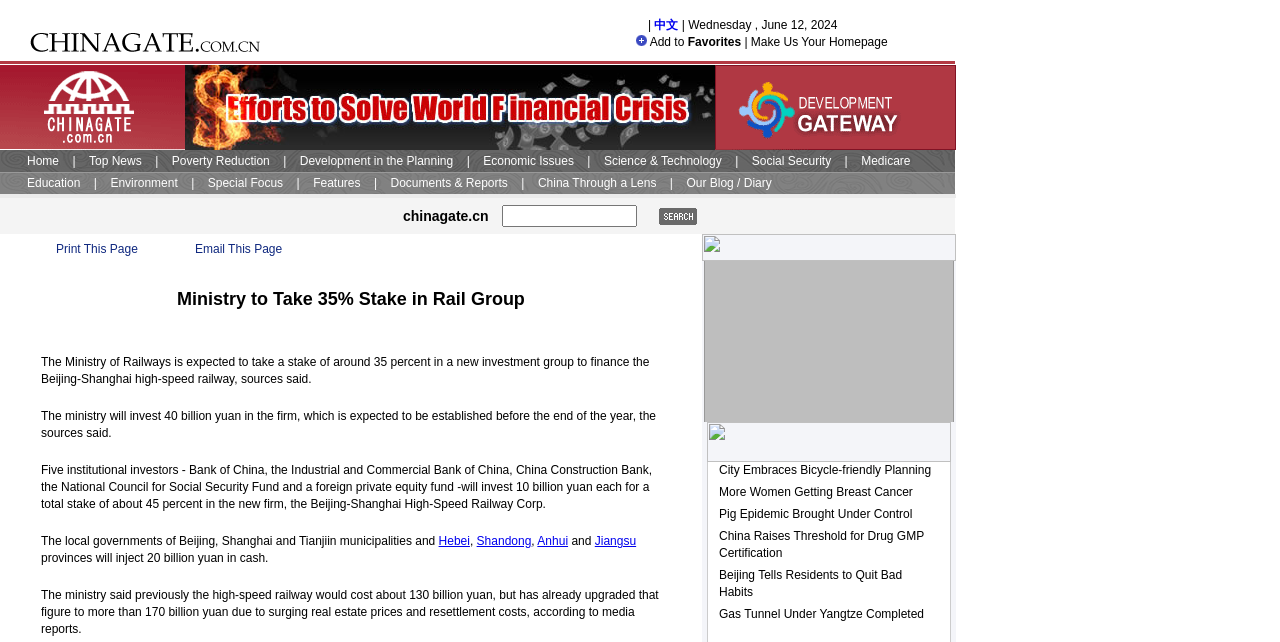Please identify the bounding box coordinates of the area that needs to be clicked to fulfill the following instruction: "Email This Page."

[0.152, 0.377, 0.22, 0.399]